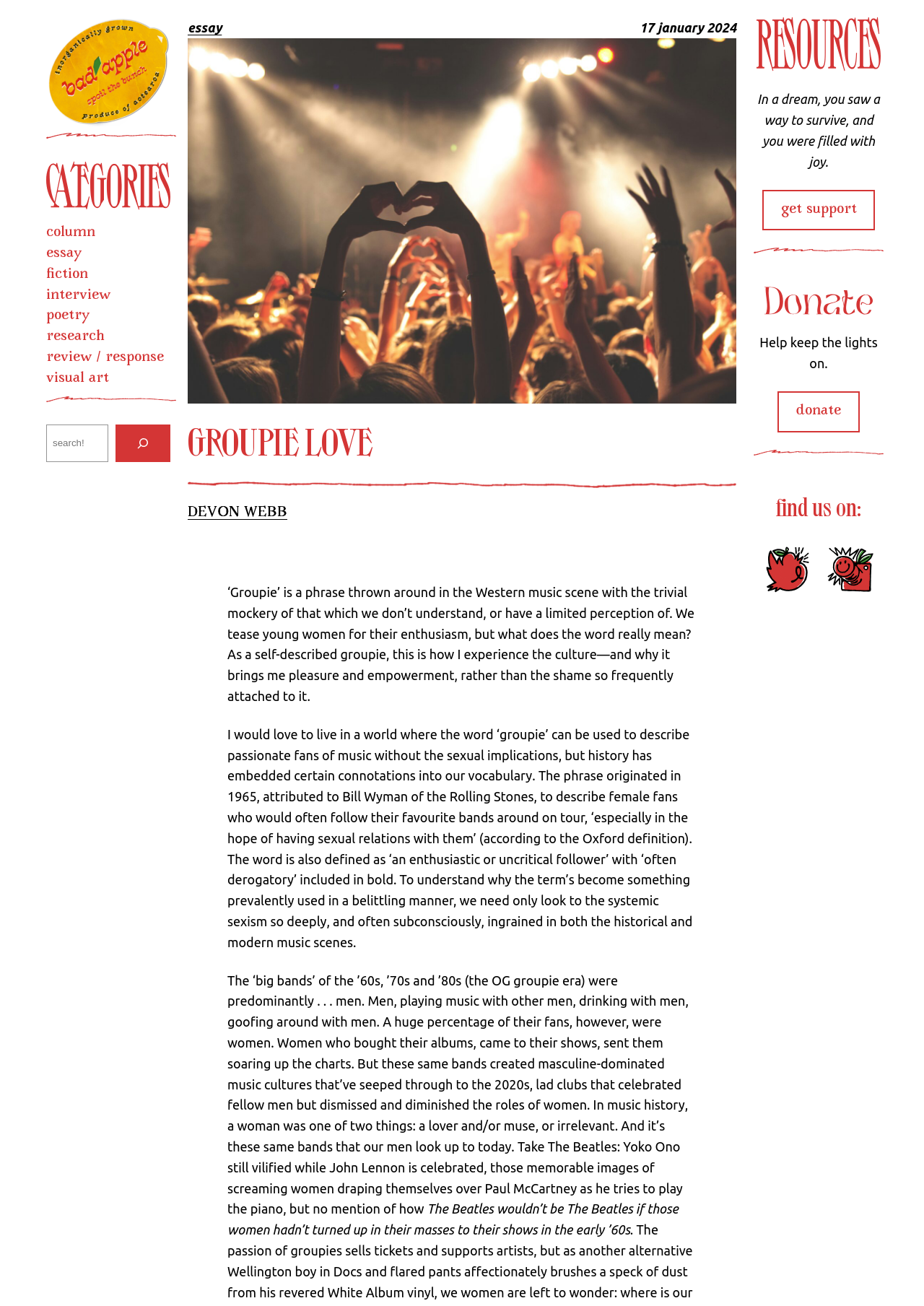What is the topic of the article?
Provide a comprehensive and detailed answer to the question.

The topic of the article can be inferred from the static text elements within the figure element. The text discusses the concept of 'groupies' in the music scene, their perception, and the role of women in music history.